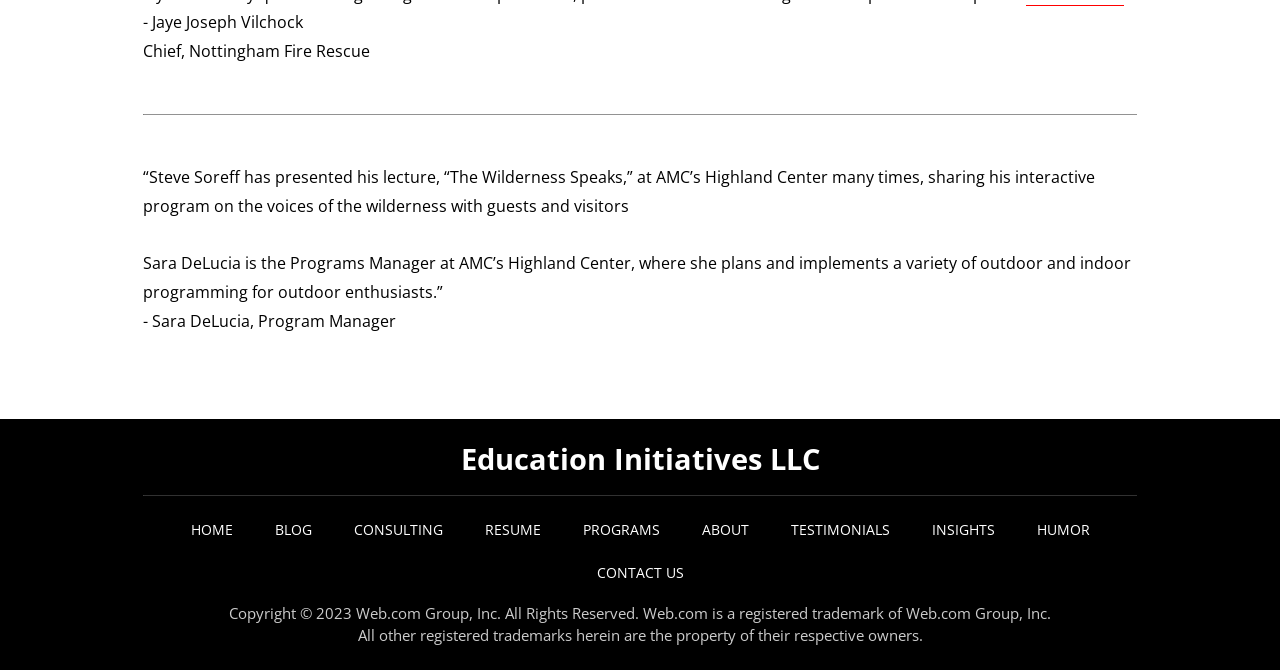Locate the UI element described by CONTACT US and provide its bounding box coordinates. Use the format (top-left x, top-left y, bottom-right x, bottom-right y) with all values as floating point numbers between 0 and 1.

[0.461, 0.834, 0.539, 0.878]